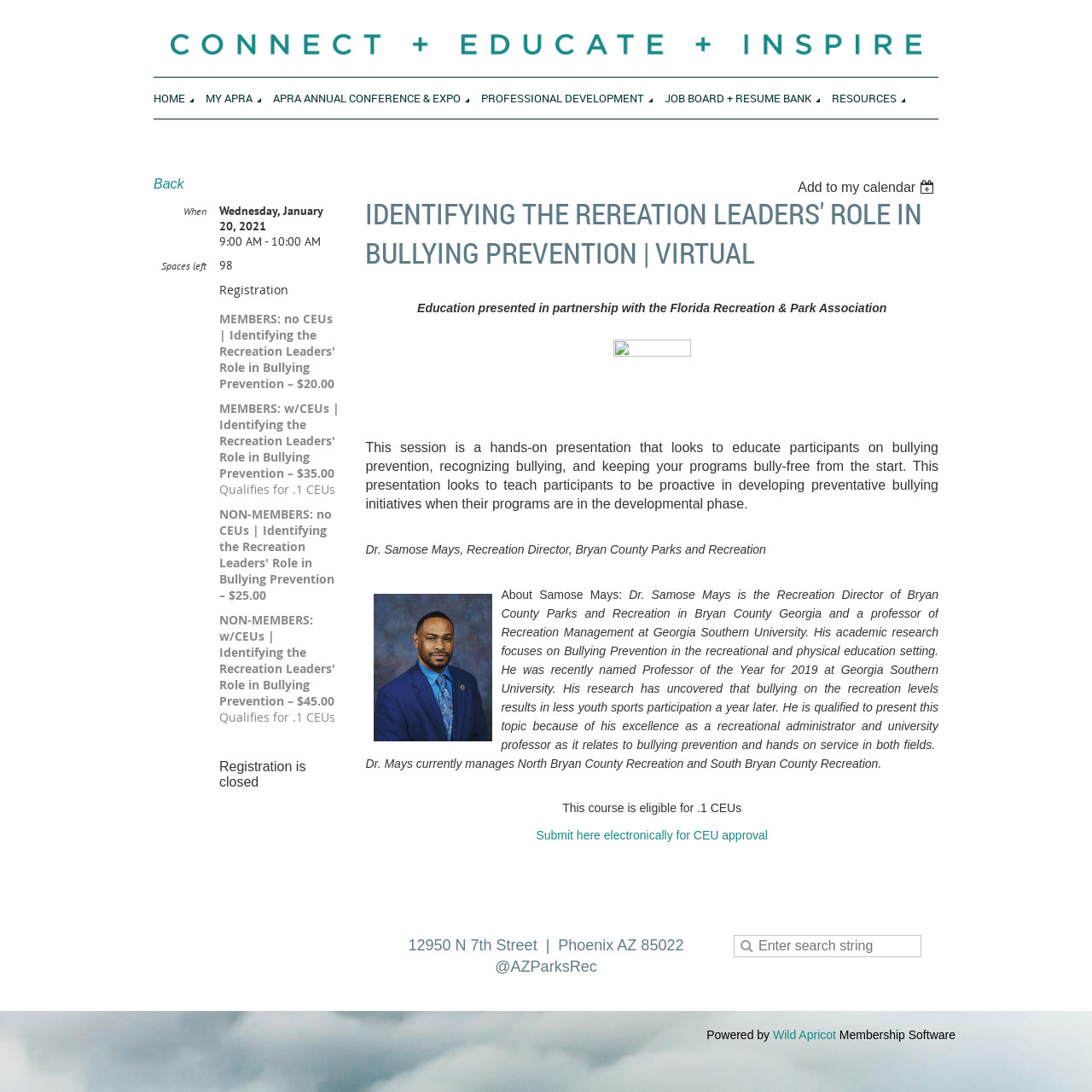Provide a one-word or short-phrase answer to the question:
What is the topic of the virtual event?

Bullying Prevention